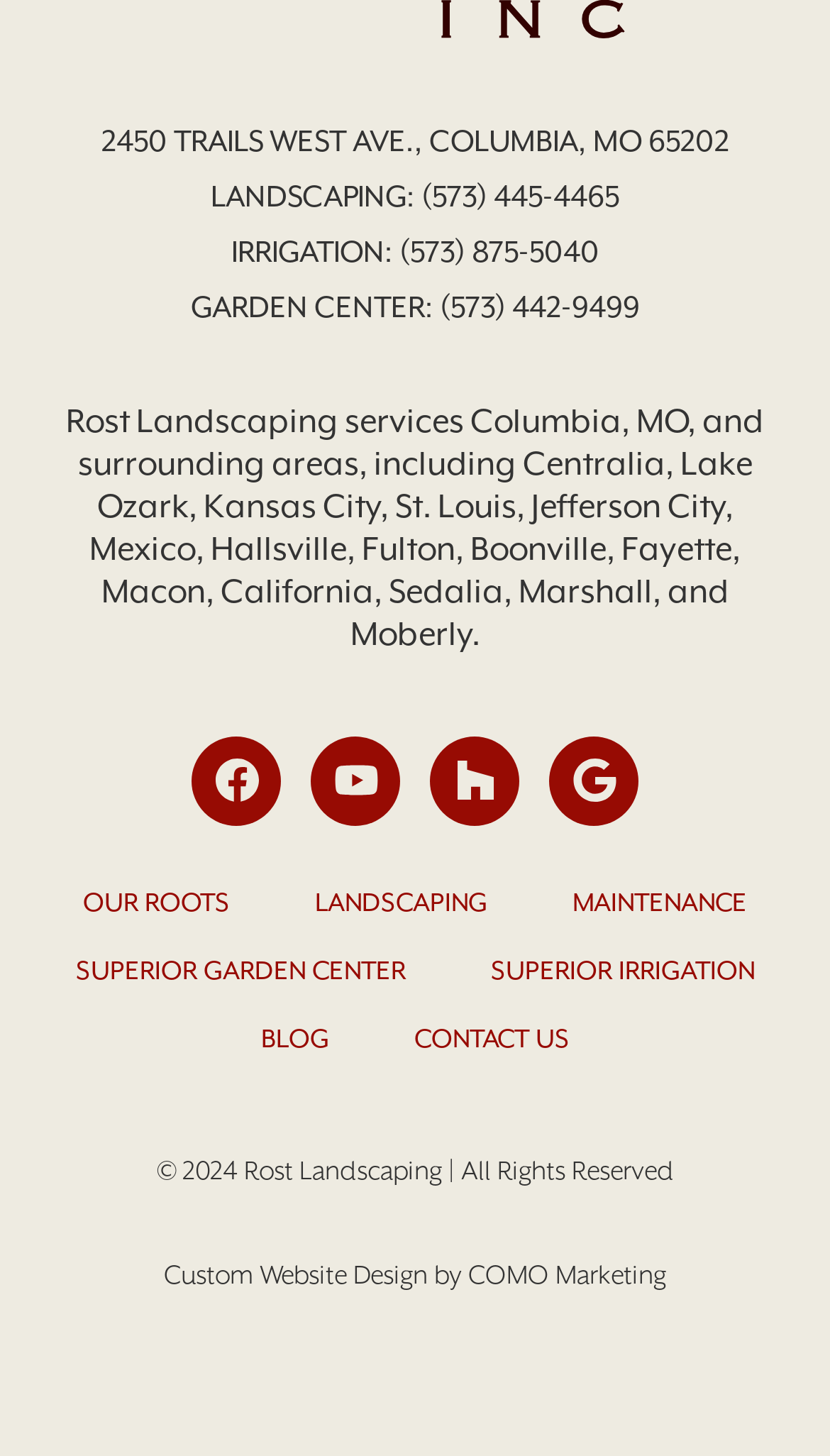Could you provide the bounding box coordinates for the portion of the screen to click to complete this instruction: "view May 2014"?

None